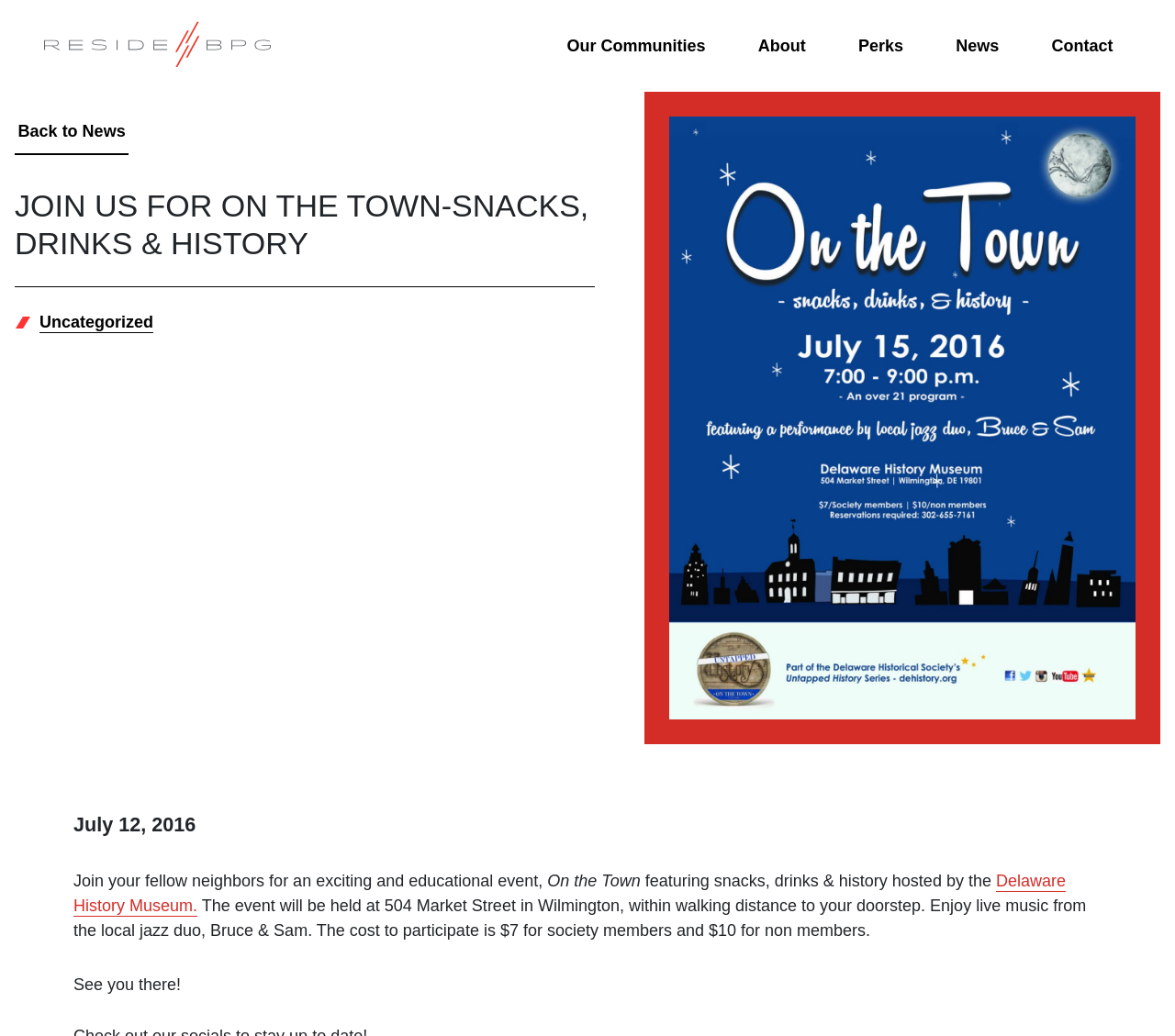Find the bounding box coordinates of the element to click in order to complete the given instruction: "Click the 'About' link."

[0.645, 0.025, 0.686, 0.063]